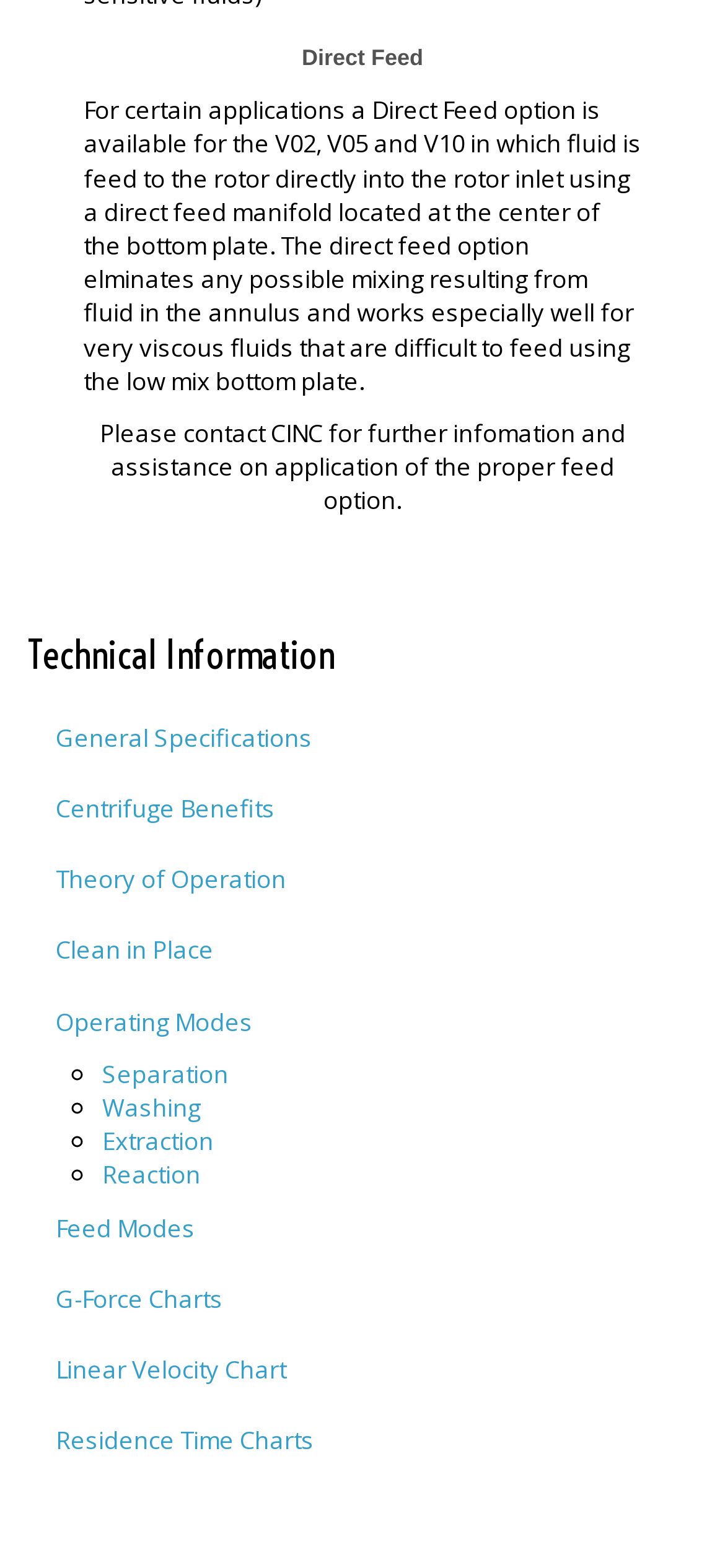Select the bounding box coordinates of the element I need to click to carry out the following instruction: "Explore Feed Modes".

[0.038, 0.76, 0.962, 0.805]